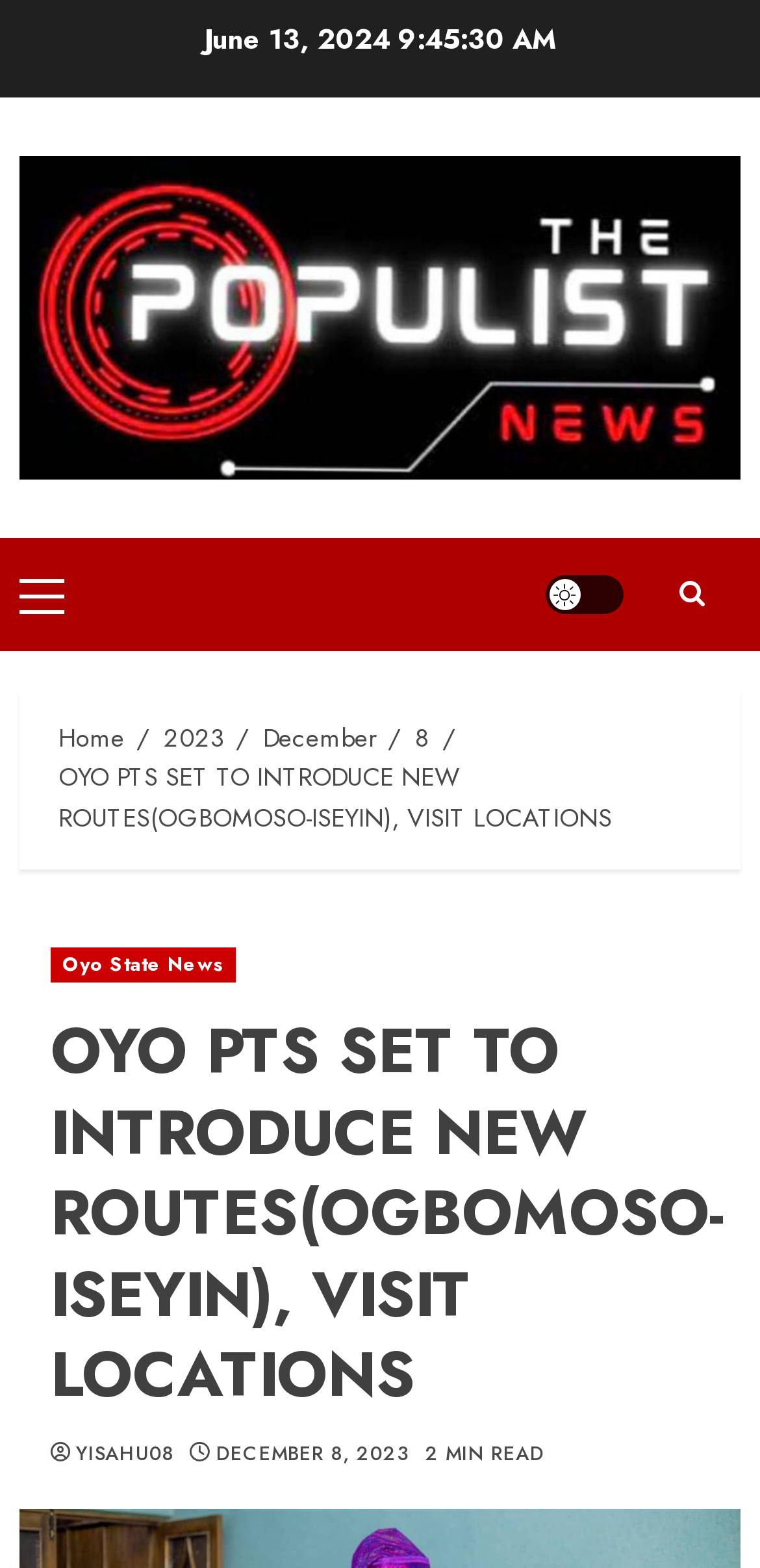Identify and provide the text content of the webpage's primary headline.

OYO PTS SET TO INTRODUCE NEW ROUTES(OGBOMOSO-ISEYIN), VISIT LOCATIONS